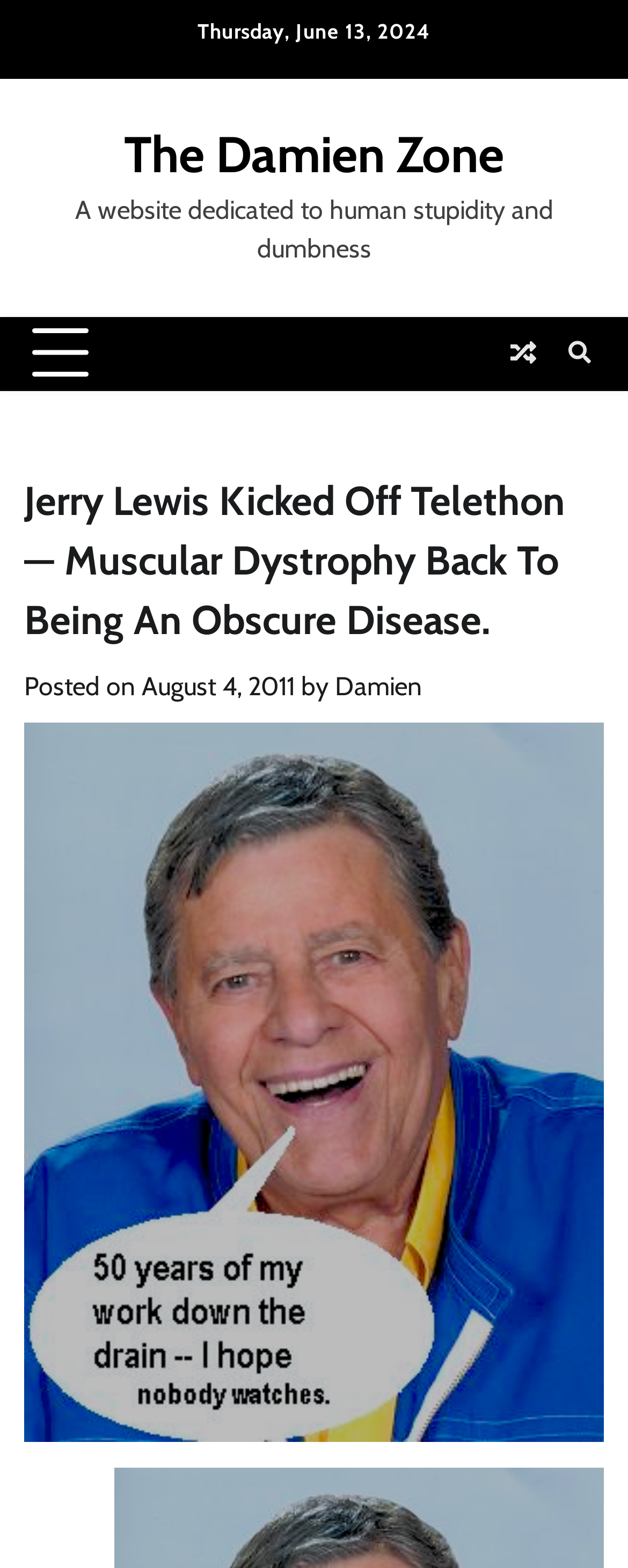Given the description "Damien", provide the bounding box coordinates of the corresponding UI element.

[0.533, 0.428, 0.672, 0.447]